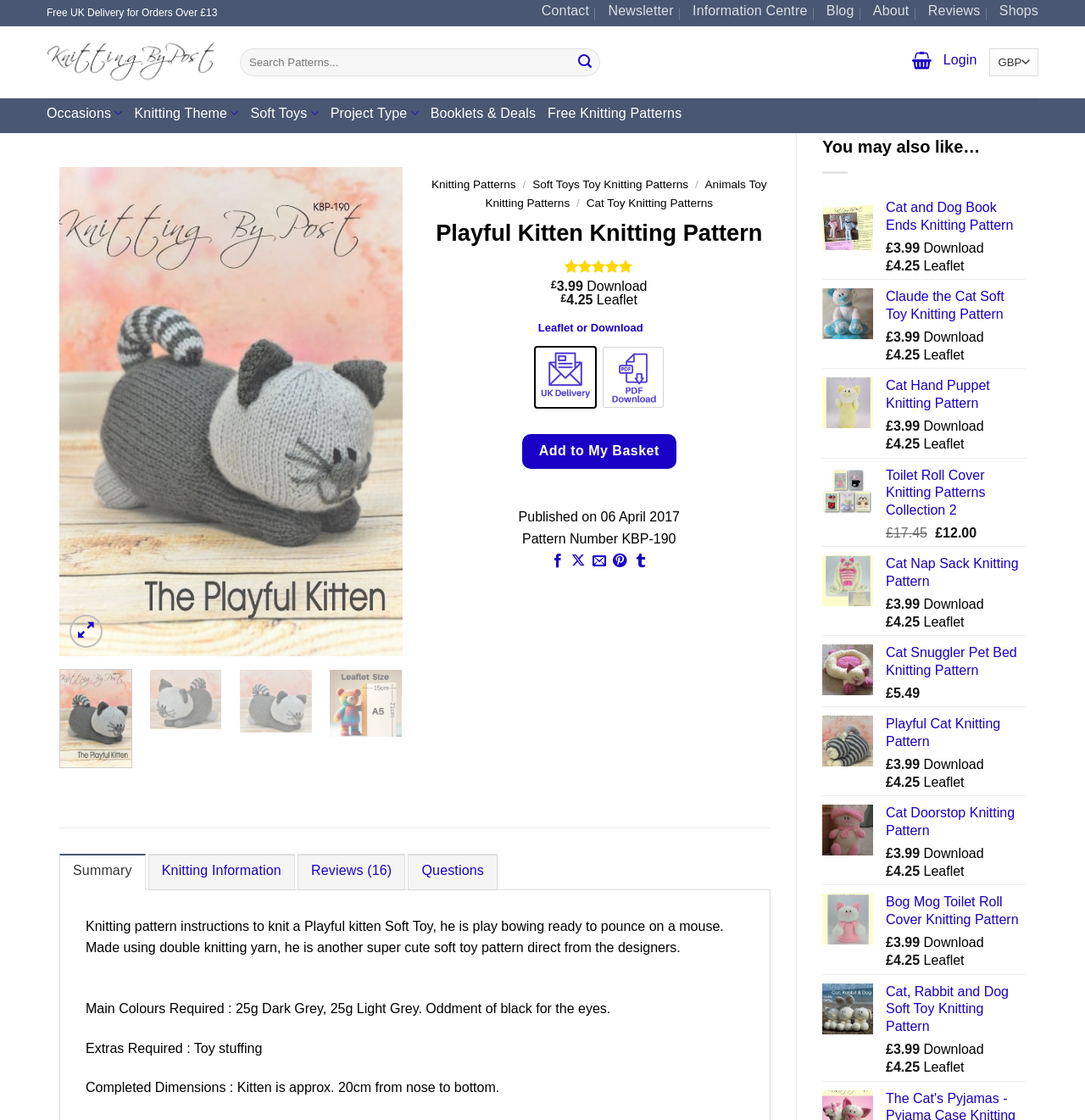Is there a search function on the webpage?
Based on the content of the image, thoroughly explain and answer the question.

I looked for a search function on the webpage and found a search box with a 'Search for:' label and a 'Submit' button, indicating that users can search for specific content on the website.